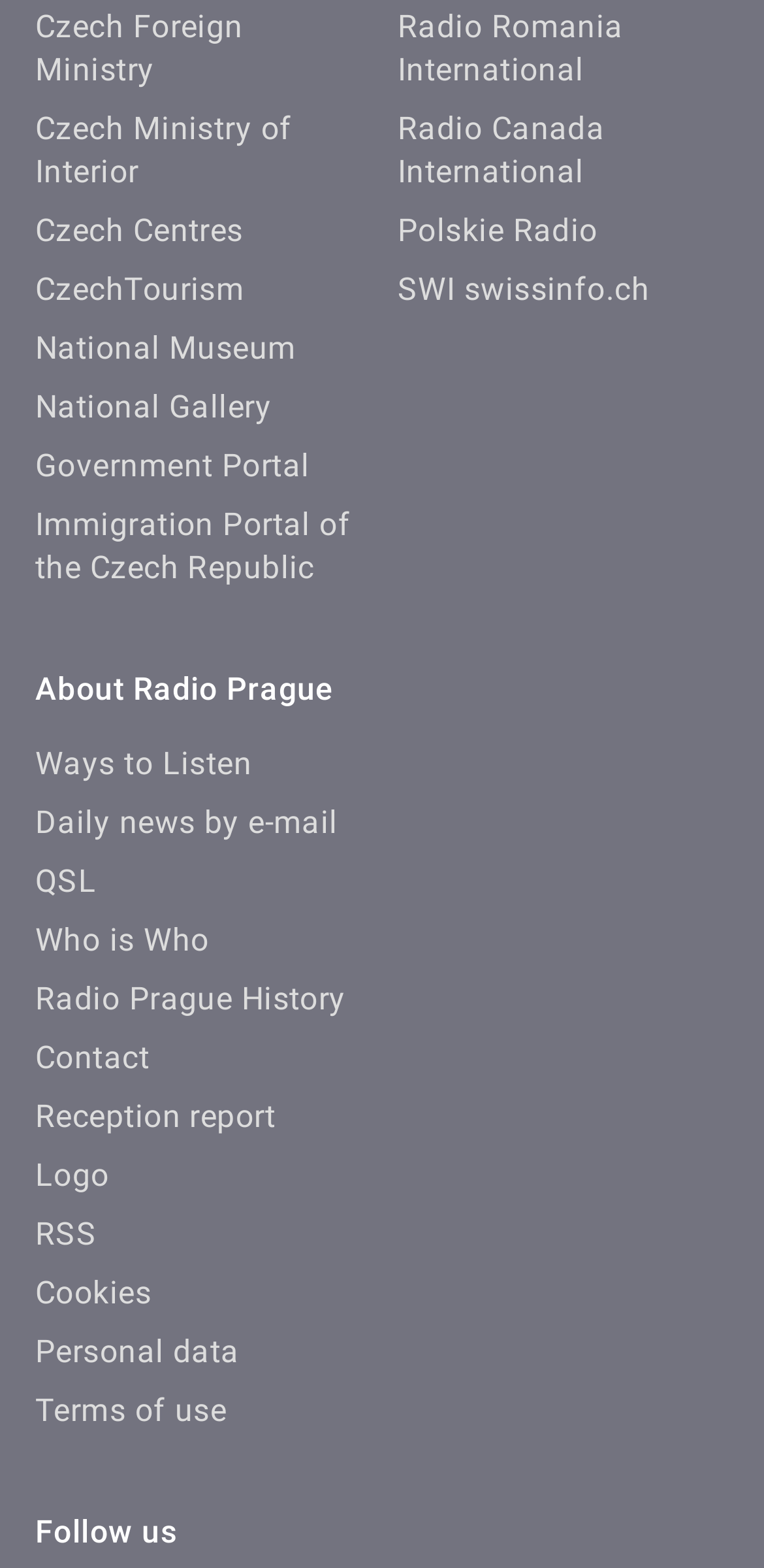Find the bounding box coordinates for the element that must be clicked to complete the instruction: "Learn about Radio Prague". The coordinates should be four float numbers between 0 and 1, indicated as [left, top, right, bottom].

[0.046, 0.427, 0.438, 0.451]